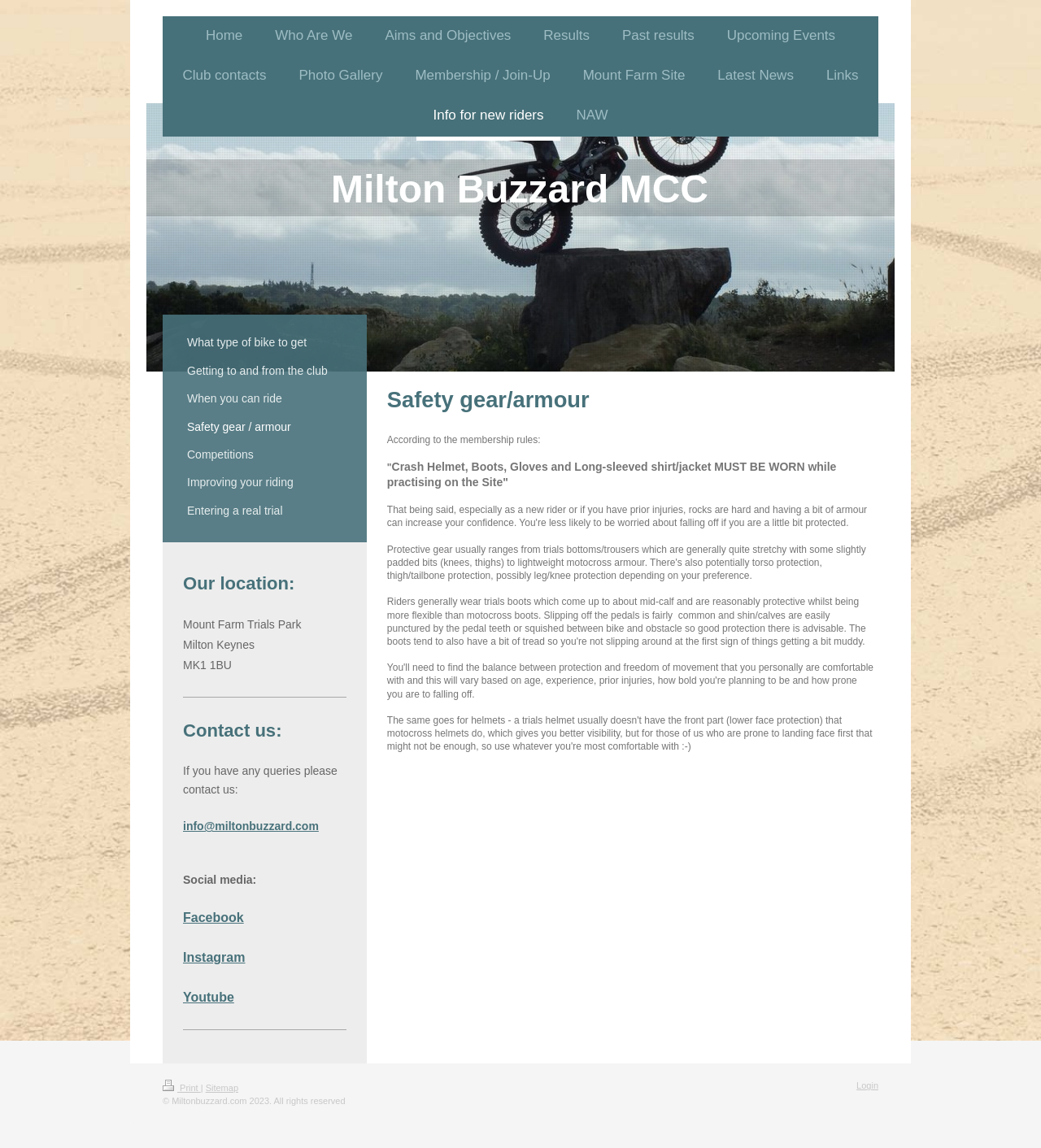Please find the bounding box coordinates of the element that you should click to achieve the following instruction: "Contact us through email". The coordinates should be presented as four float numbers between 0 and 1: [left, top, right, bottom].

[0.176, 0.714, 0.306, 0.725]